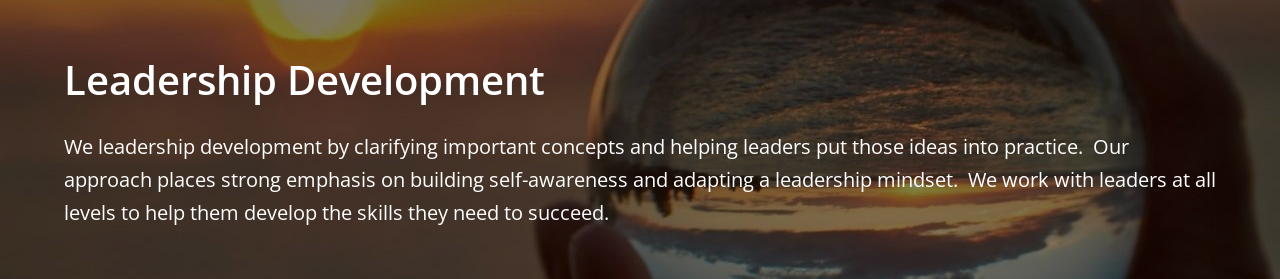Elaborate on all the features and components visible in the image.

The image features a captivating header banner for "Leadership Development" at Tandem Solutions, showcasing a serene sunset over a calm ocean. In the foreground, a reflective glass orb captures the scene, symbolizing clarity and insight in the leadership journey. Accompanying this imagery is the key message about the importance of leadership development, highlighting the organization's commitment to clarifying essential concepts and fostering a strong sense of self-awareness in leaders. It emphasizes the need for adaptive leadership mindsets and the development of crucial skills across all leadership levels, creating a powerful visual context that complements the textual content beneath.